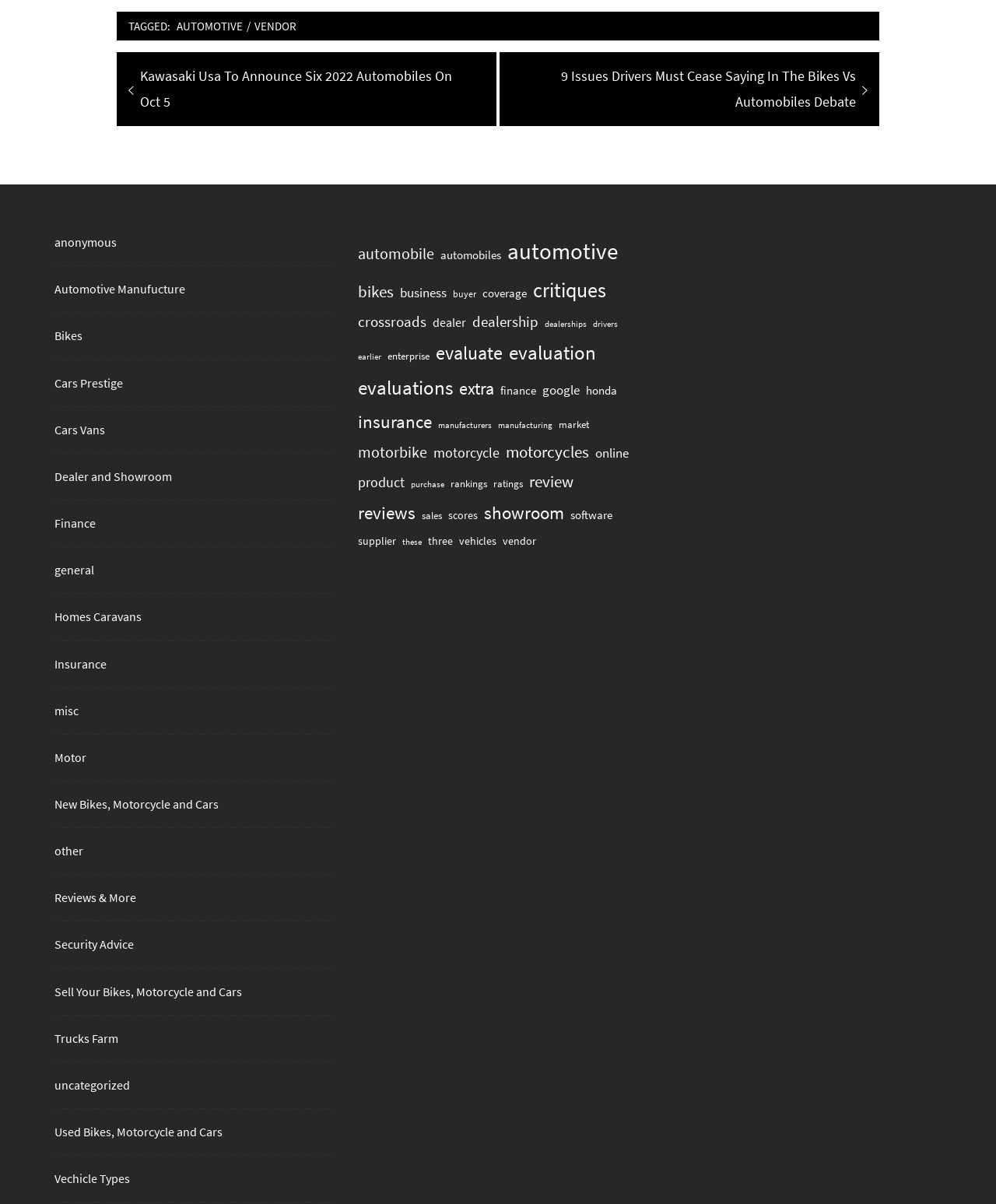Find the bounding box of the element with the following description: "New Bikes, Motorcycle and Cars". The coordinates must be four float numbers between 0 and 1, formatted as [left, top, right, bottom].

[0.051, 0.659, 0.22, 0.678]